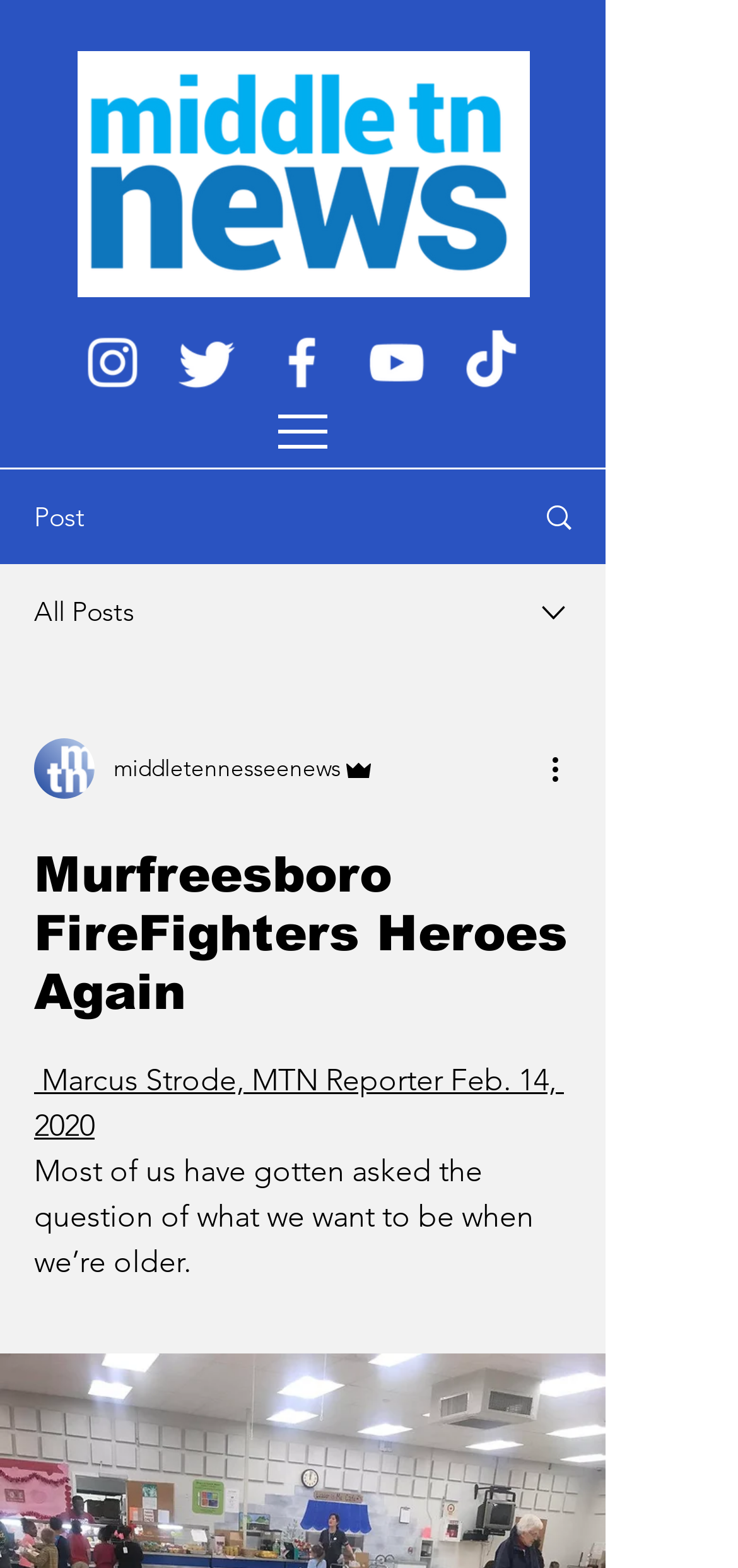Determine the bounding box coordinates (top-left x, top-left y, bottom-right x, bottom-right y) of the UI element described in the following text: aria-label="TikTok"

[0.621, 0.21, 0.71, 0.252]